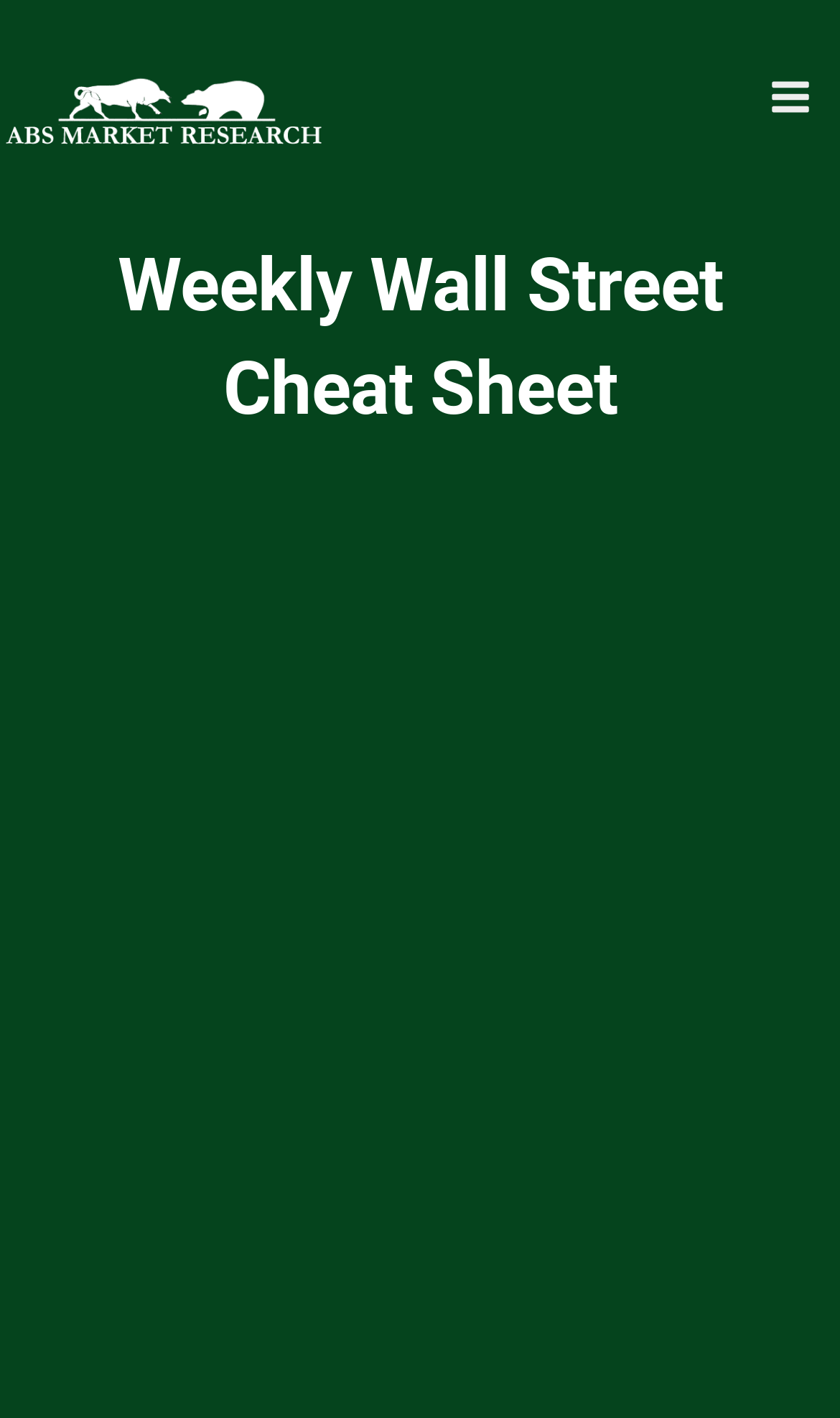What is the purpose of this webpage?
Refer to the image and provide a concise answer in one word or phrase.

Provide market research